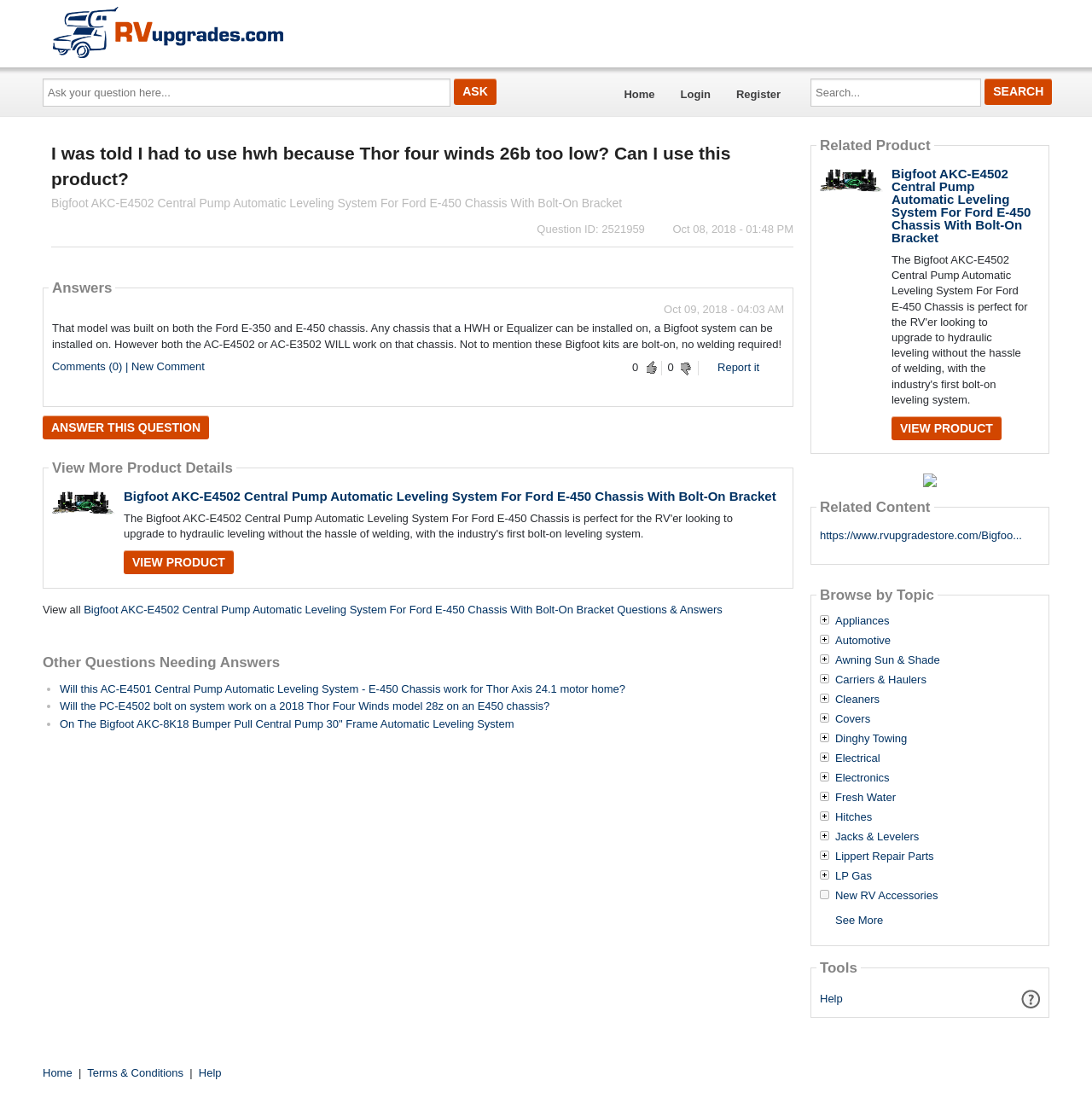Determine the bounding box coordinates for the area you should click to complete the following instruction: "Answer this question".

[0.039, 0.378, 0.191, 0.4]